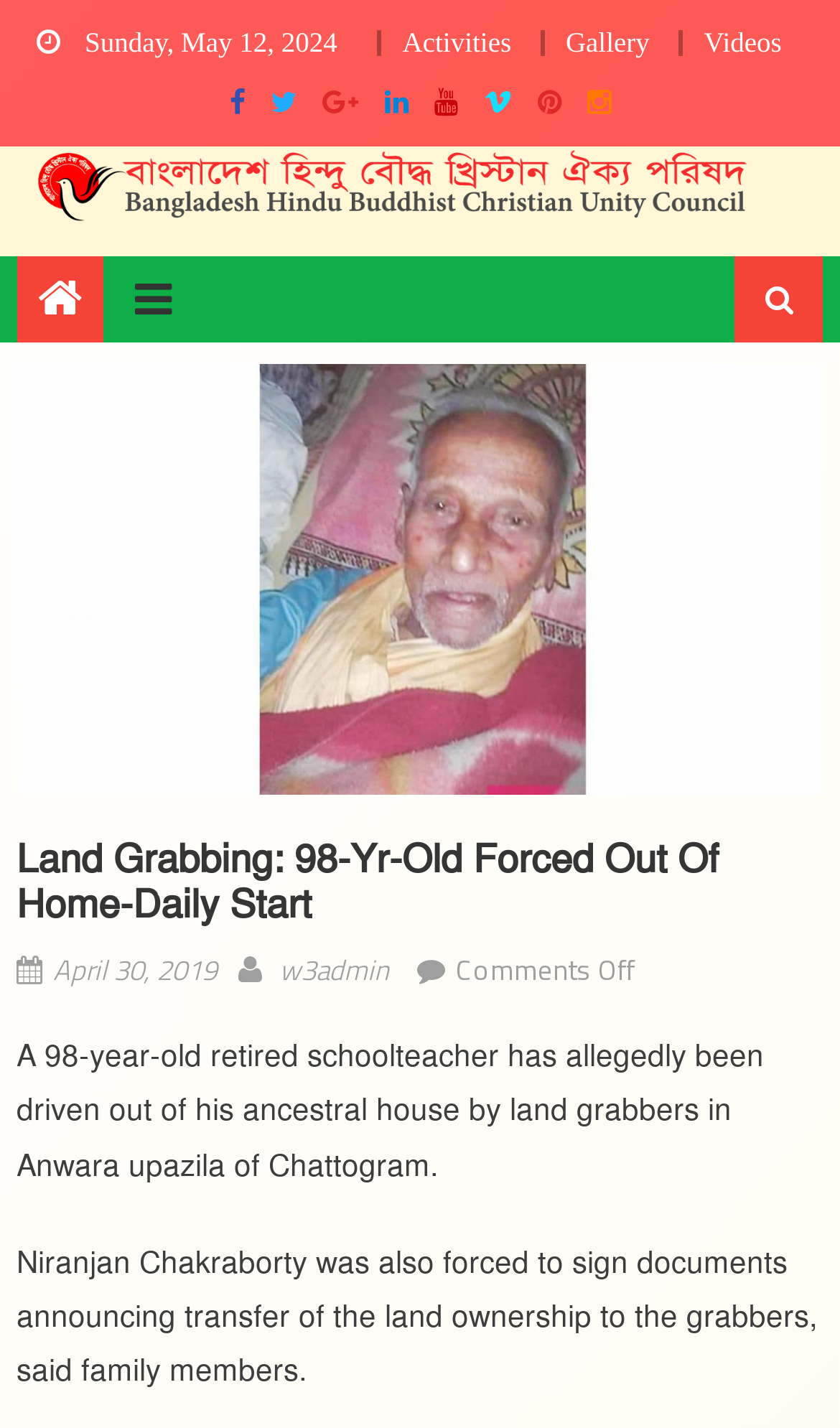Write an exhaustive caption that covers the webpage's main aspects.

The webpage appears to be a news article from the Bangladesh Hindu Buddhist Christian Unity Council. At the top, there is a date "Sunday, May 12, 2024" and a navigation menu with links to "Activities", "Gallery", and "Videos". Below the navigation menu, there are several social media icons.

The main content of the webpage is an article titled "Land Grabbing: 98-Yr-Old Forced Out Of Home-Daily Start". The article has a publication date of "April 30, 2019" and is attributed to "w3admin". The article's content is divided into paragraphs, with the first paragraph describing how a 98-year-old retired schoolteacher was allegedly driven out of his ancestral house by land grabbers in Anwara upazila of Chattogram. The second paragraph provides more details about the incident, stating that the victim was also forced to sign documents announcing the transfer of land ownership to the grabbers.

At the bottom of the article, there is a comment section with a note that says "Comments Off". There is also a related text "on Land Grabbing: 98-yr-old forced out of home-Daily Start" that appears to be a summary or a tagline for the article.